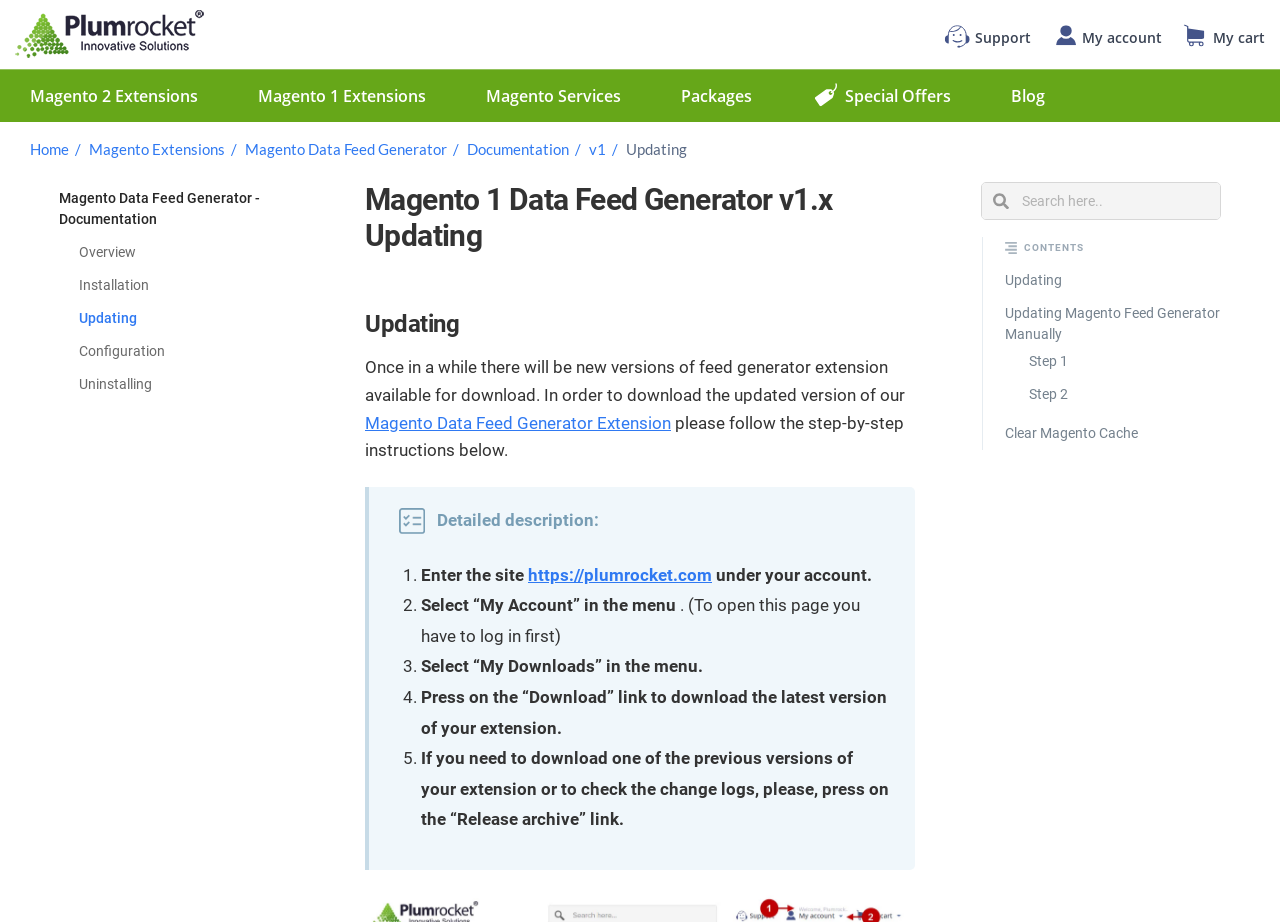What is the purpose of this webpage?
Please respond to the question with a detailed and informative answer.

Based on the content of the webpage, it appears to be a documentation page for updating the Magento Data Feed Generator extension. The page provides step-by-step instructions on how to update the extension, which suggests that the purpose of the webpage is to guide users through the update process.